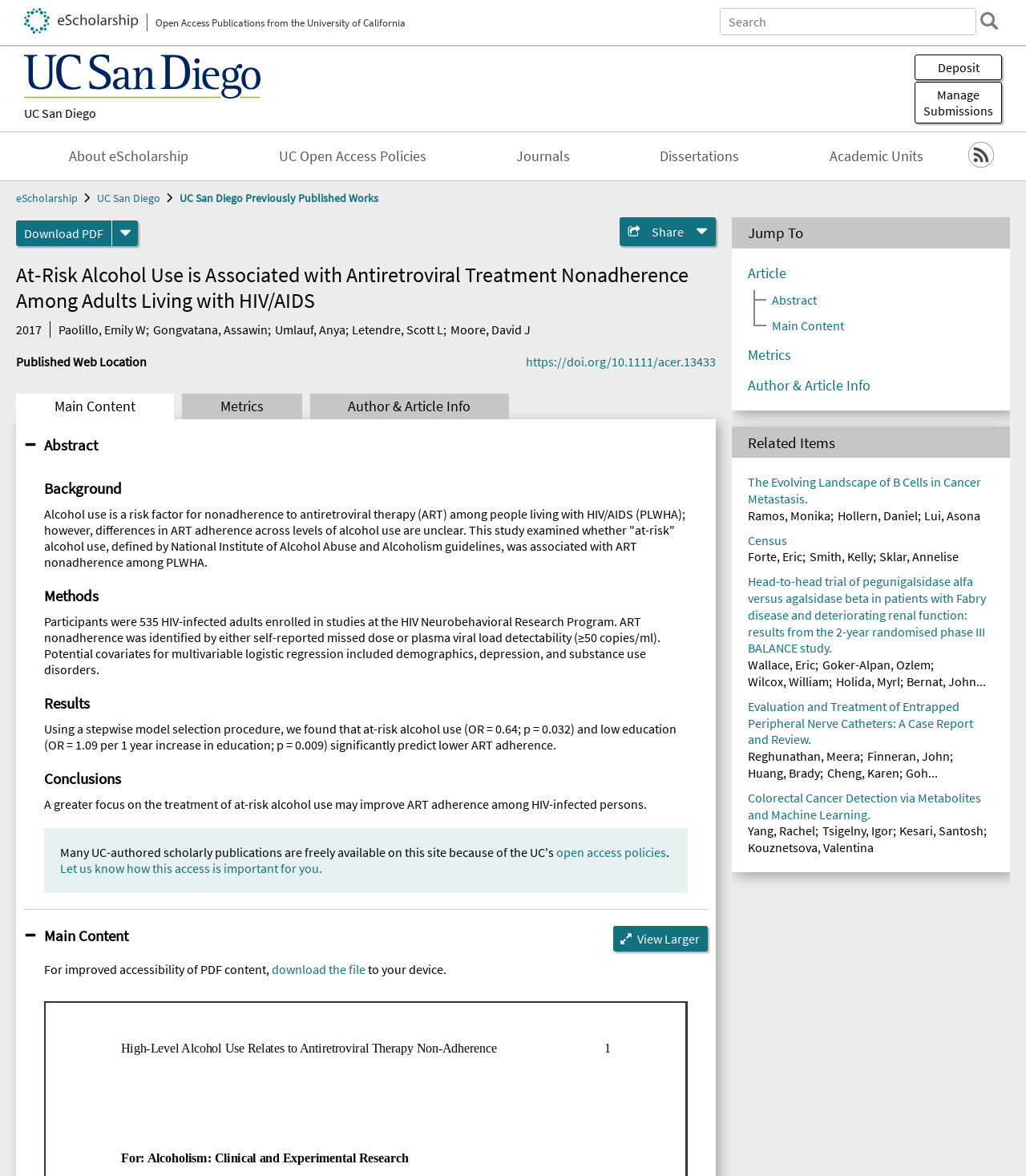Based on the provided description, "Article", find the bounding box of the corresponding UI element in the screenshot.

[0.729, 0.225, 0.766, 0.24]